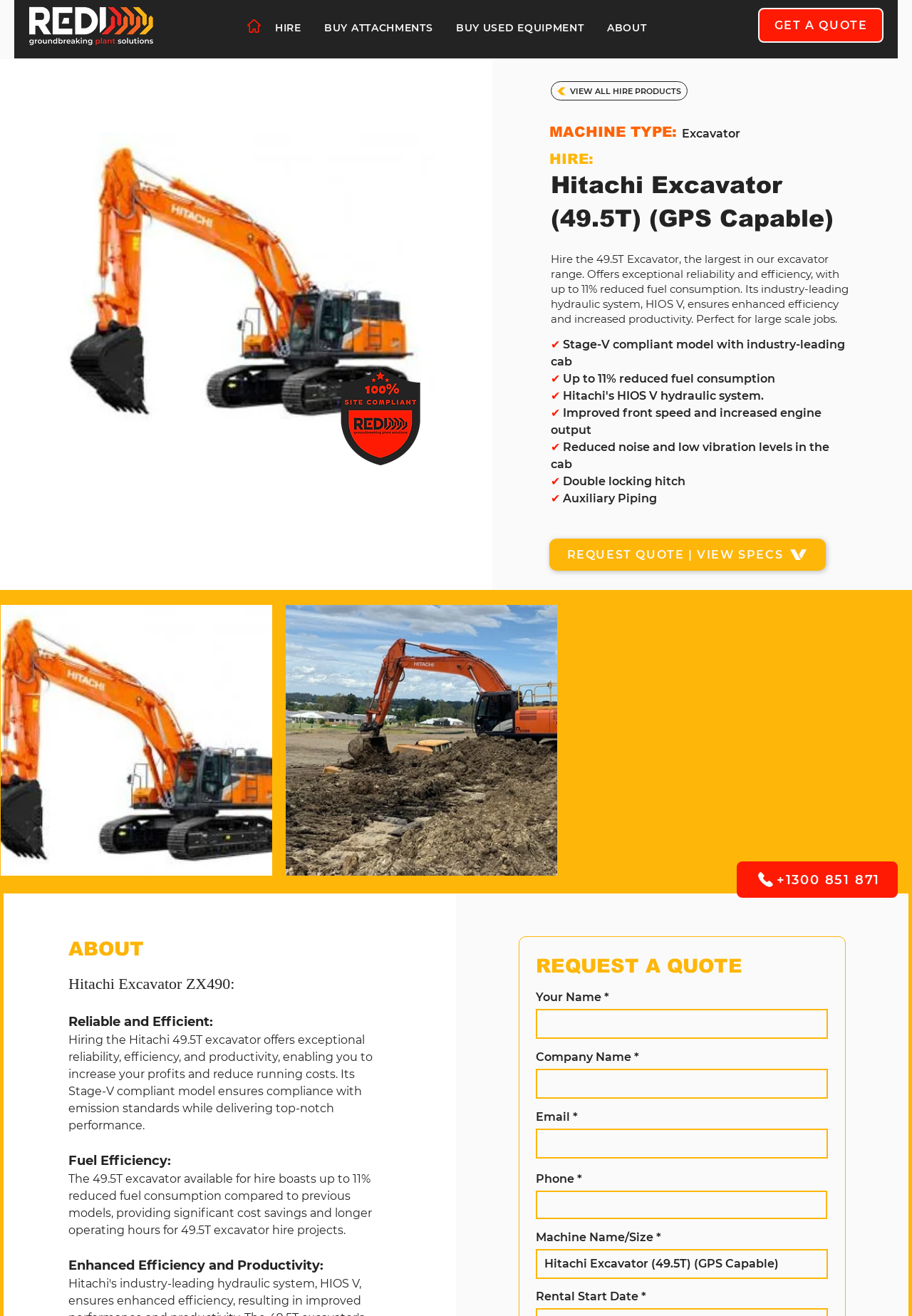Determine the bounding box coordinates of the clickable element necessary to fulfill the instruction: "Click the GET A QUOTE link". Provide the coordinates as four float numbers within the 0 to 1 range, i.e., [left, top, right, bottom].

[0.831, 0.006, 0.969, 0.032]